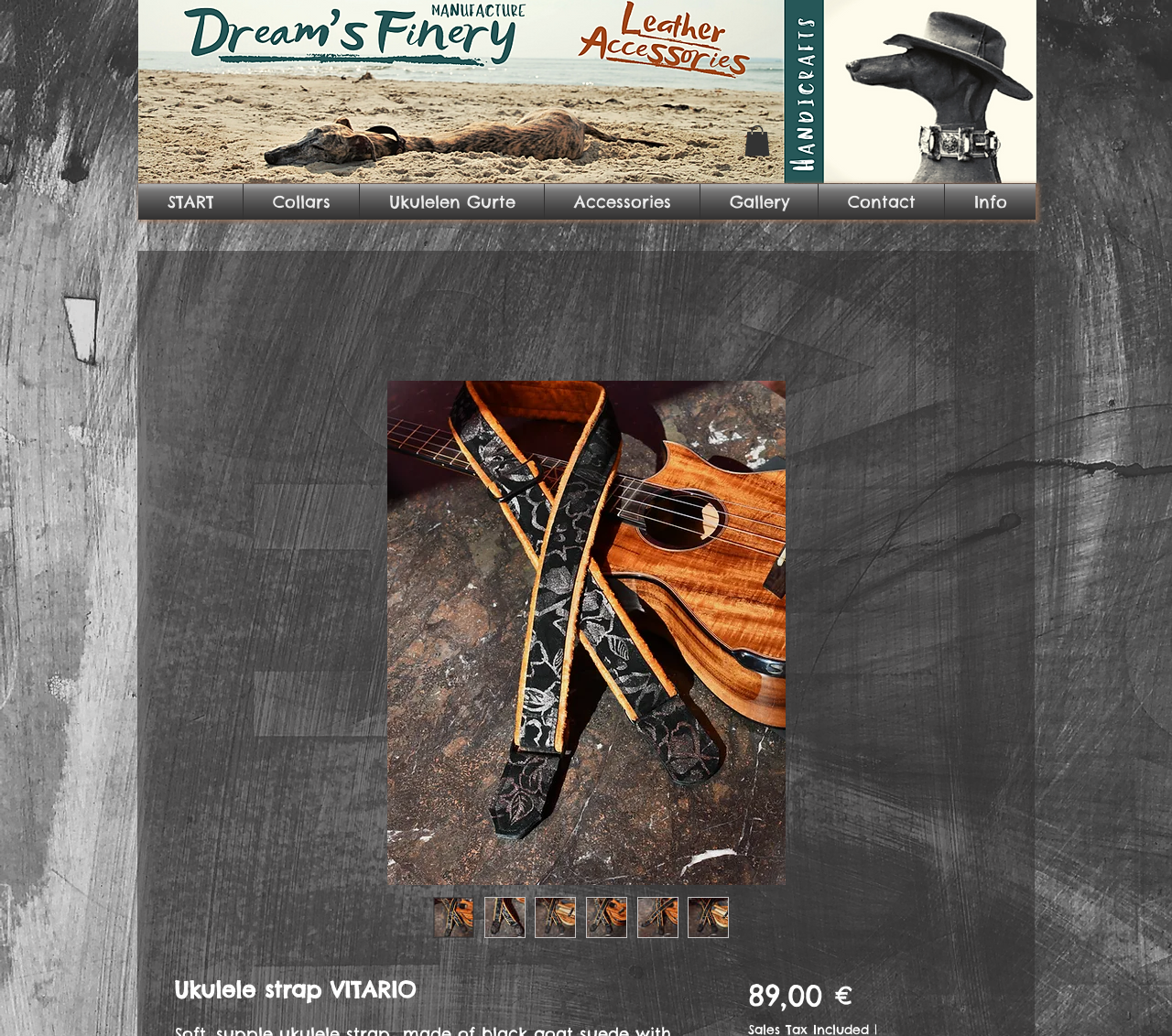Using the element description: "Ukulelen Gurte", determine the bounding box coordinates. The coordinates should be in the format [left, top, right, bottom], with values between 0 and 1.

[0.307, 0.178, 0.464, 0.212]